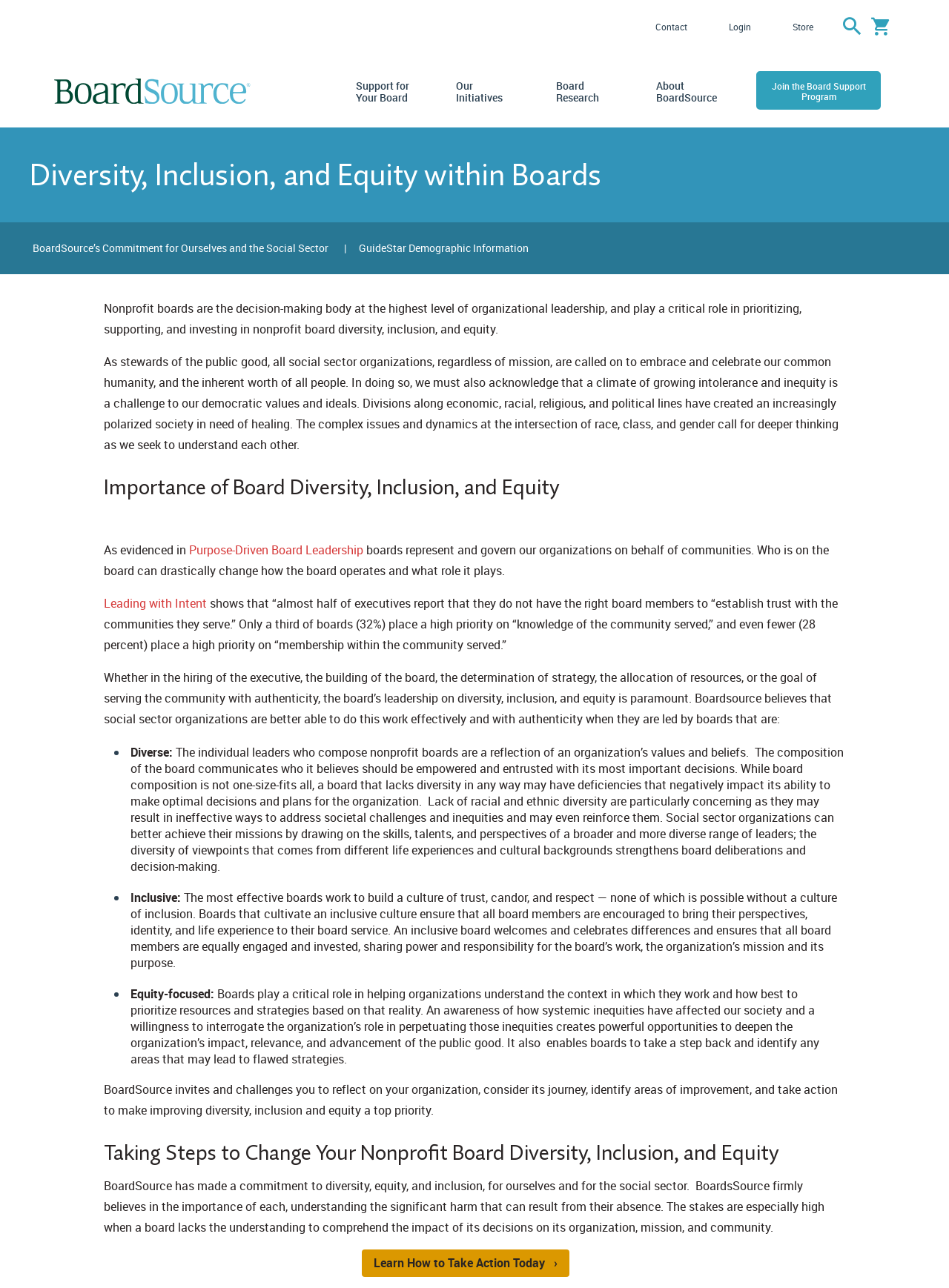What is the role of a board in addressing societal challenges?
Using the details from the image, give an elaborate explanation to answer the question.

According to the webpage, boards play a critical role in helping organizations understand the context in which they work and how best to prioritize resources and strategies based on that reality. An awareness of how systemic inequities have affected society and a willingness to interrogate the organization’s role in perpetuating those inequities creates powerful opportunities to deepen the organization’s impact, relevance, and advancement of the public good.